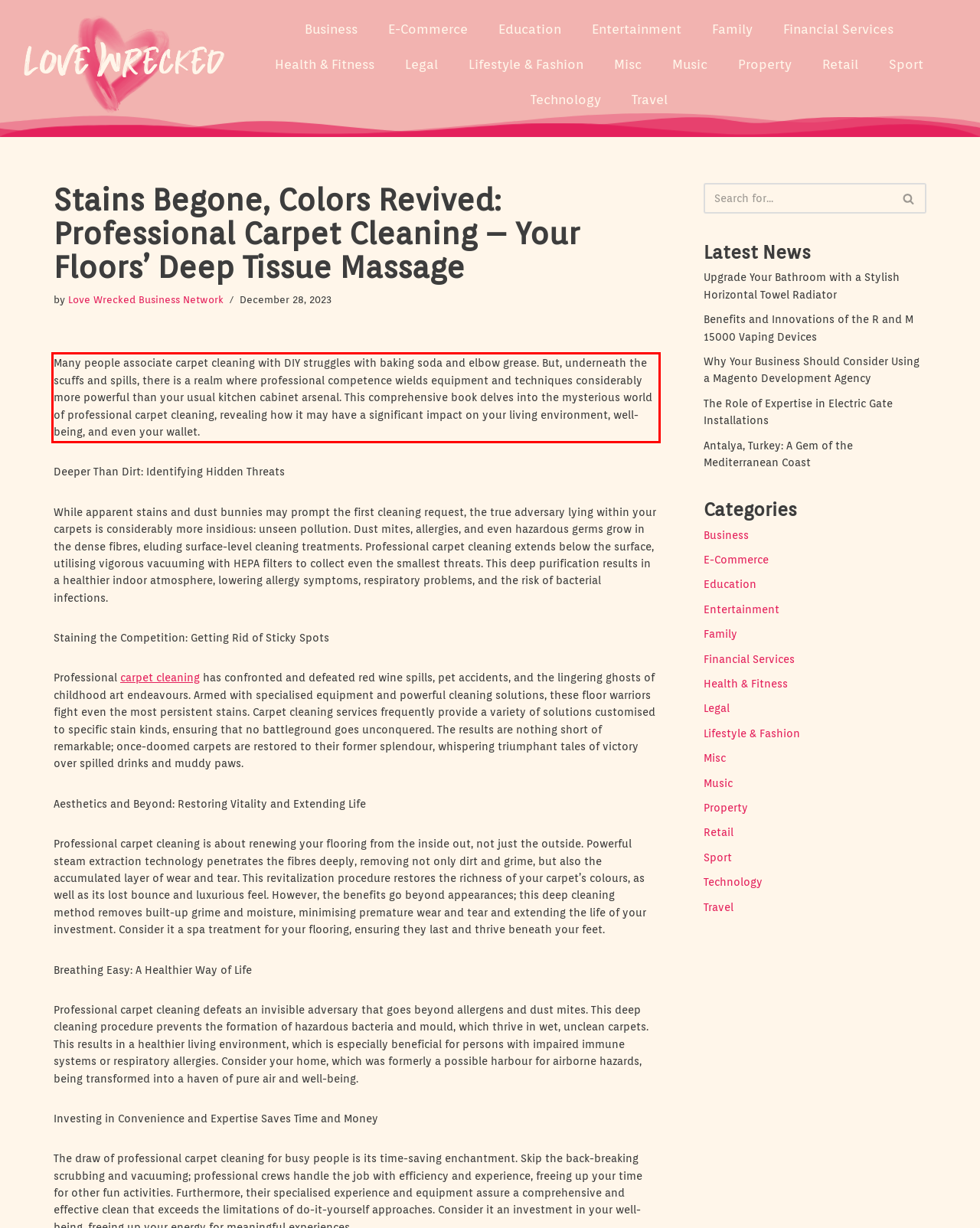Perform OCR on the text inside the red-bordered box in the provided screenshot and output the content.

Many people associate carpet cleaning with DIY struggles with baking soda and elbow grease. But, underneath the scuffs and spills, there is a realm where professional competence wields equipment and techniques considerably more powerful than your usual kitchen cabinet arsenal. This comprehensive book delves into the mysterious world of professional carpet cleaning, revealing how it may have a significant impact on your living environment, well-being, and even your wallet.